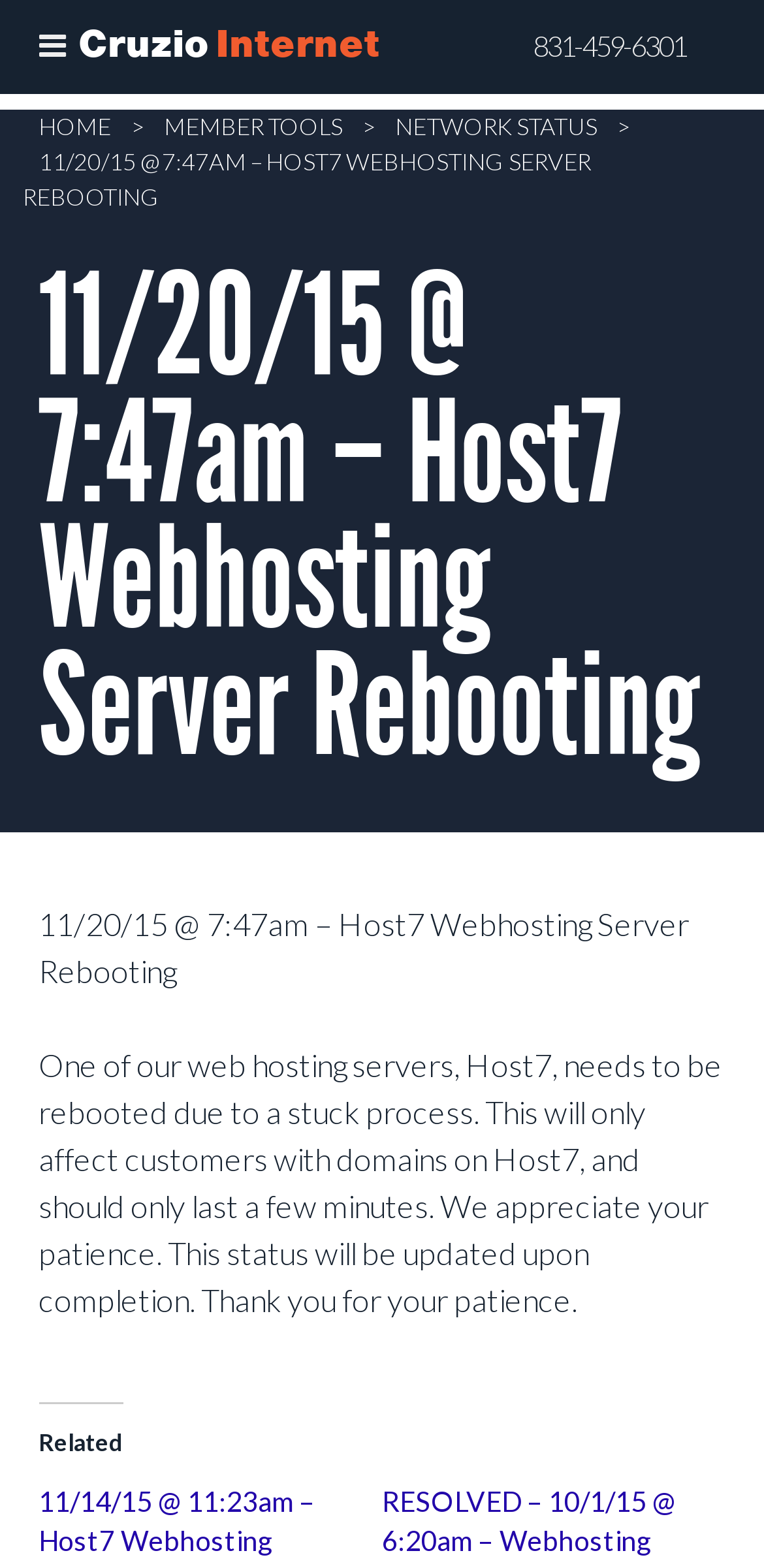Extract the text of the main heading from the webpage.

11/20/15 @ 7:47am – Host7 Webhosting Server Rebooting